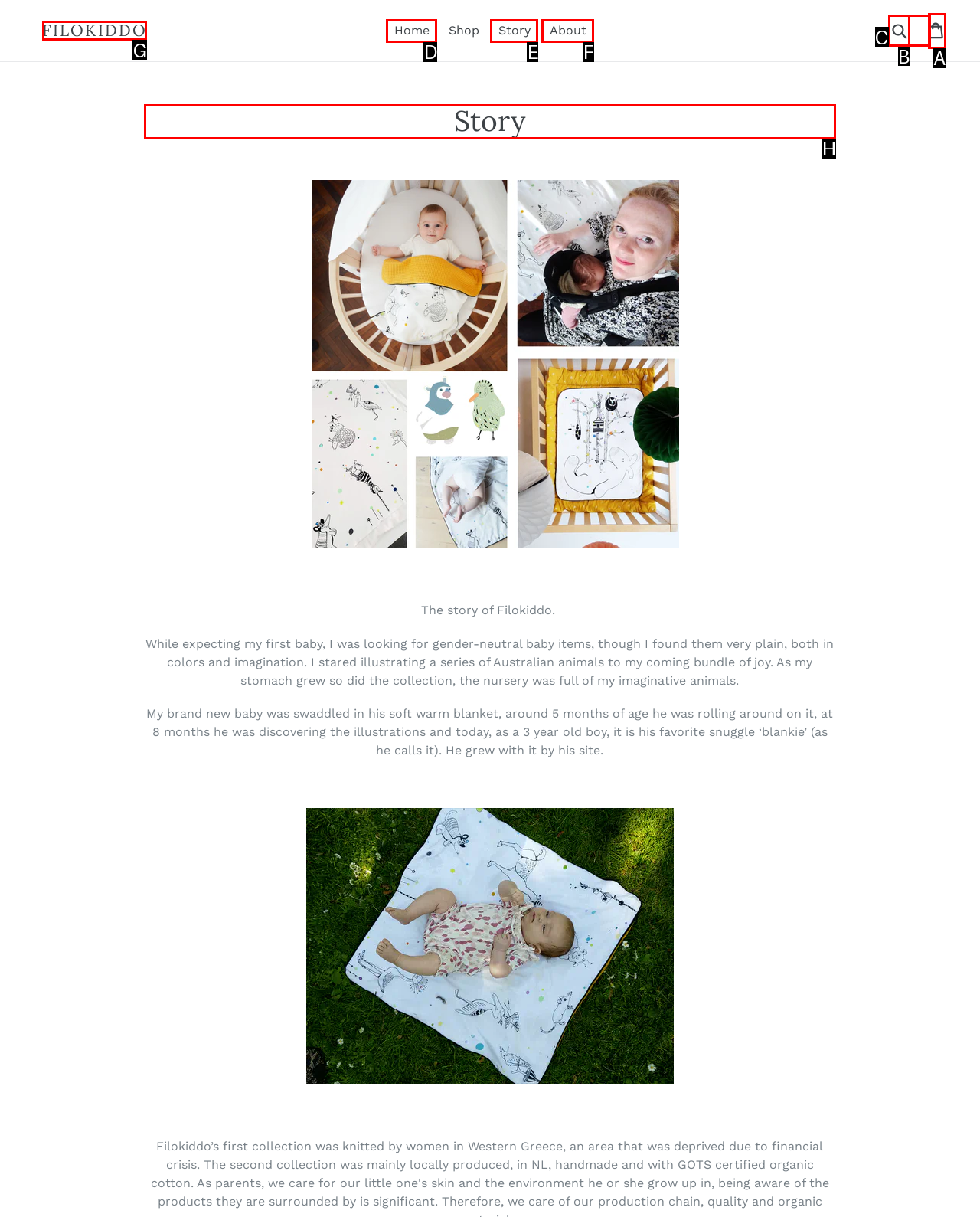Determine which HTML element I should select to execute the task: read about the story
Reply with the corresponding option's letter from the given choices directly.

H